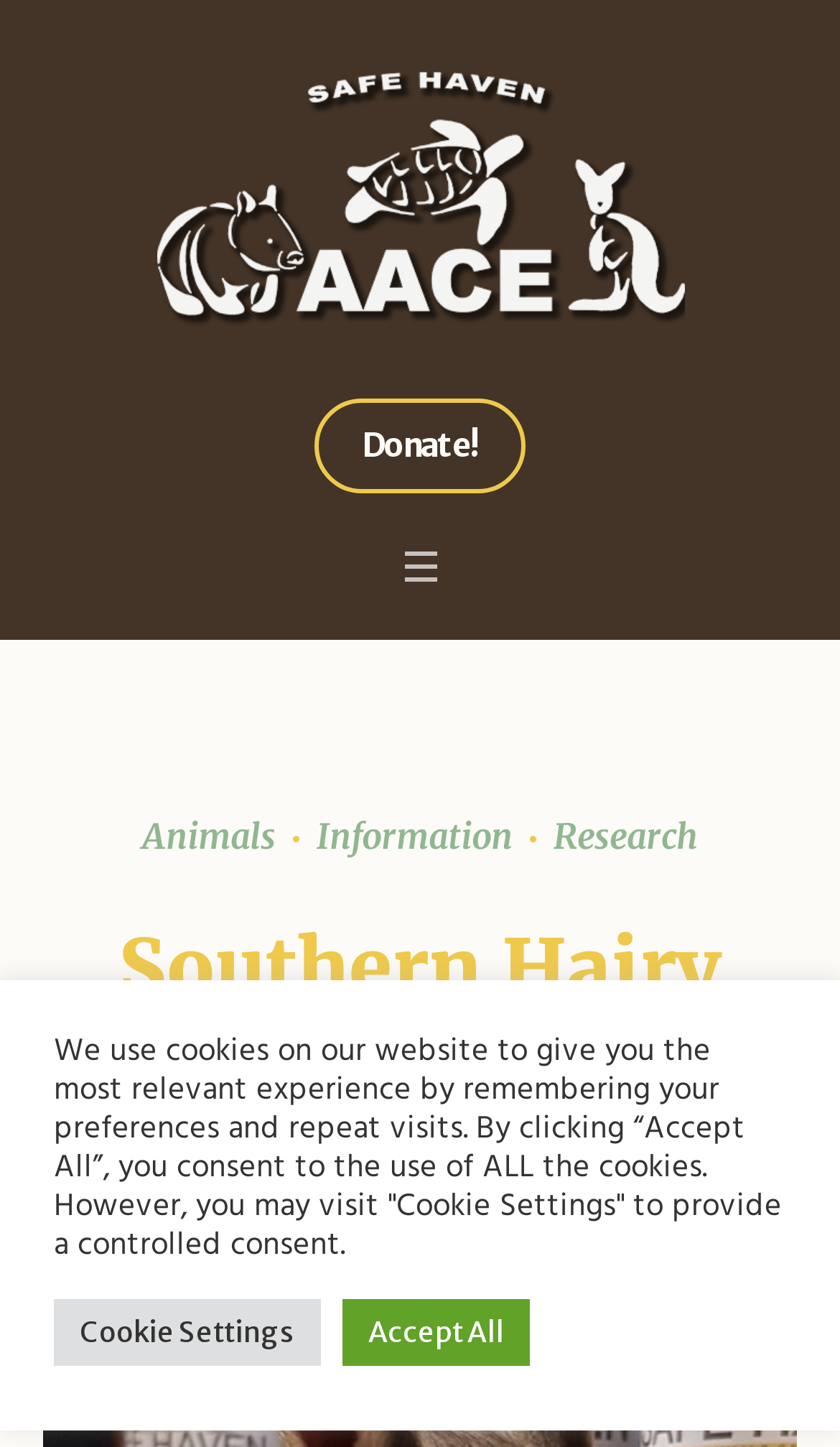What is the name of the animal being discussed?
Please analyze the image and answer the question with as much detail as possible.

The name of the animal being discussed is the Southern Hairy Nose Wombat, as indicated by the heading at the top of the webpage.